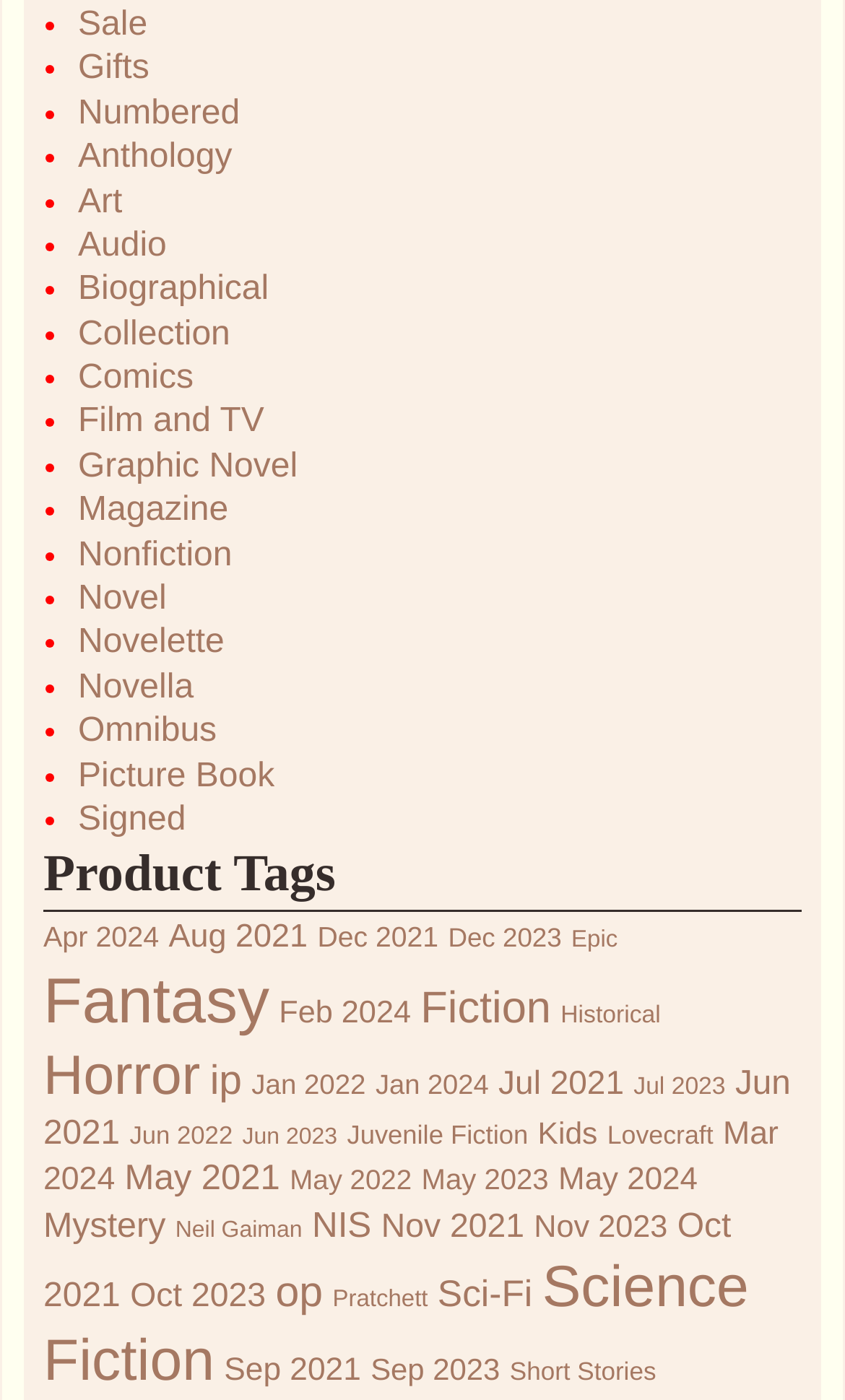Extract the bounding box coordinates of the UI element described by: "Historical". The coordinates should include four float numbers ranging from 0 to 1, e.g., [left, top, right, bottom].

[0.664, 0.716, 0.782, 0.735]